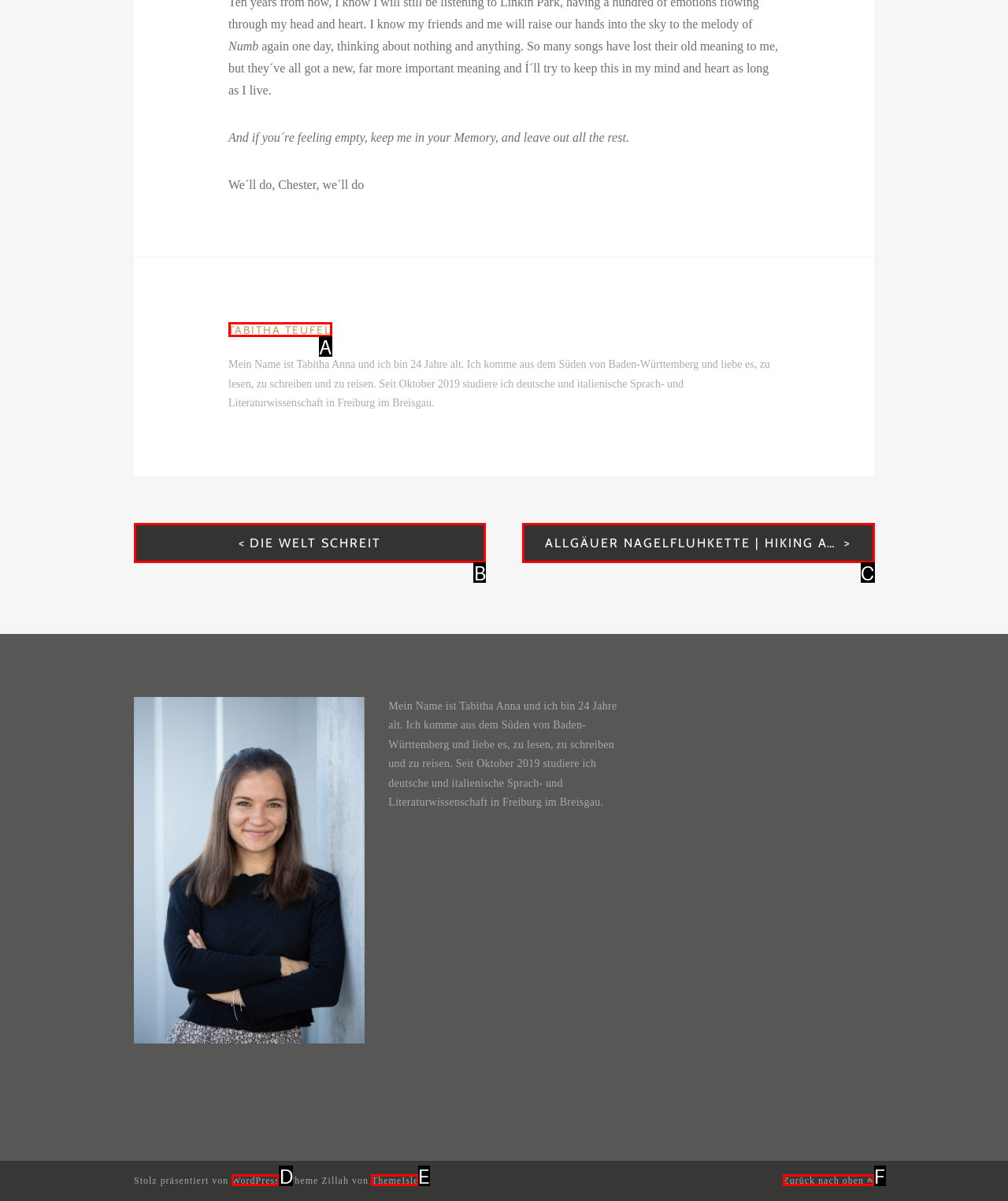Identify the HTML element that matches the description: Die Welt schreit
Respond with the letter of the correct option.

B